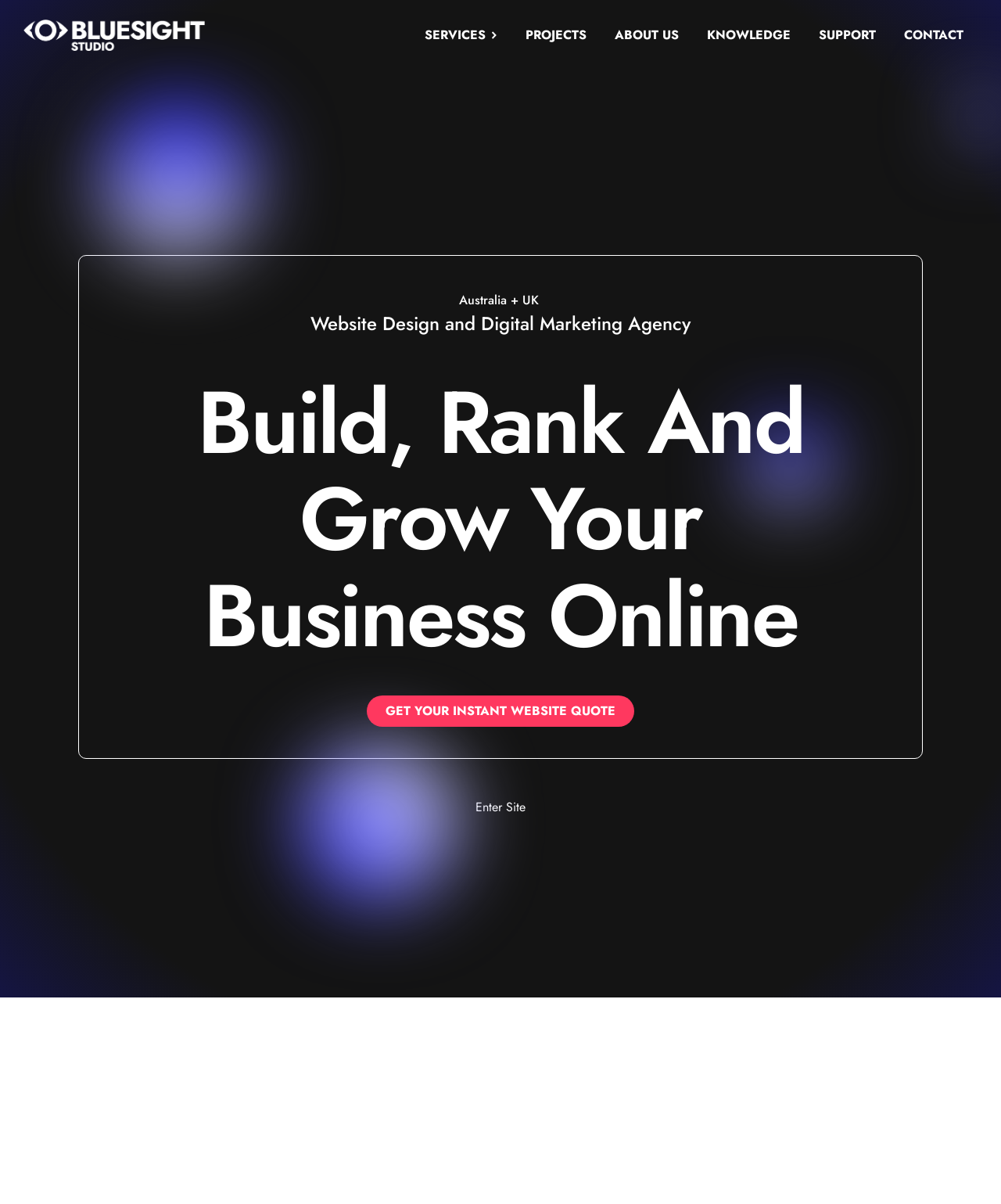Pinpoint the bounding box coordinates of the element that must be clicked to accomplish the following instruction: "Get an instant website quote". The coordinates should be in the format of four float numbers between 0 and 1, i.e., [left, top, right, bottom].

[0.366, 0.577, 0.634, 0.603]